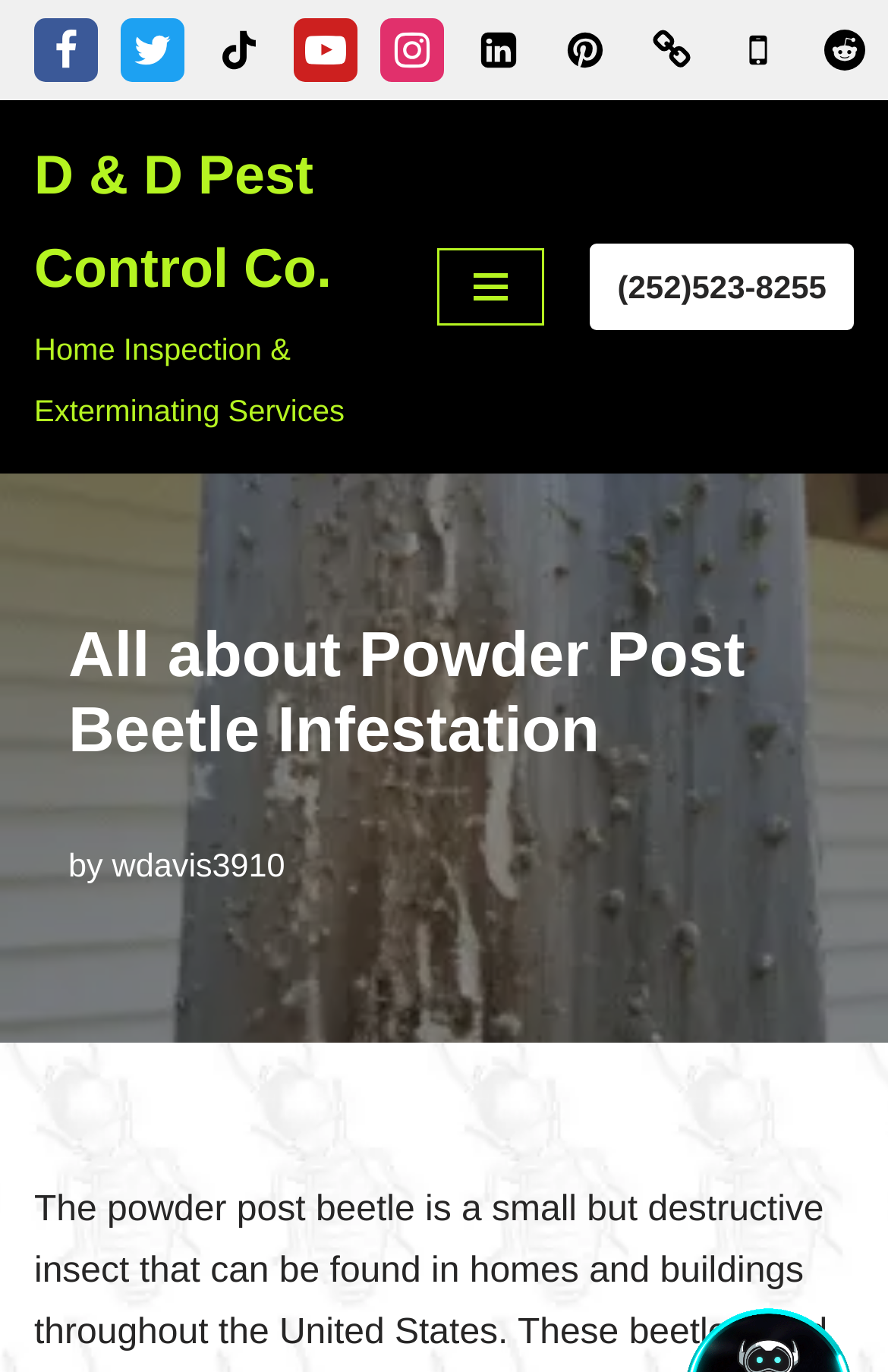Provide the bounding box coordinates in the format (top-left x, top-left y, bottom-right x, bottom-right y). All values are floating point numbers between 0 and 1. Determine the bounding box coordinate of the UI element described as: Skip to content

[0.0, 0.053, 0.077, 0.086]